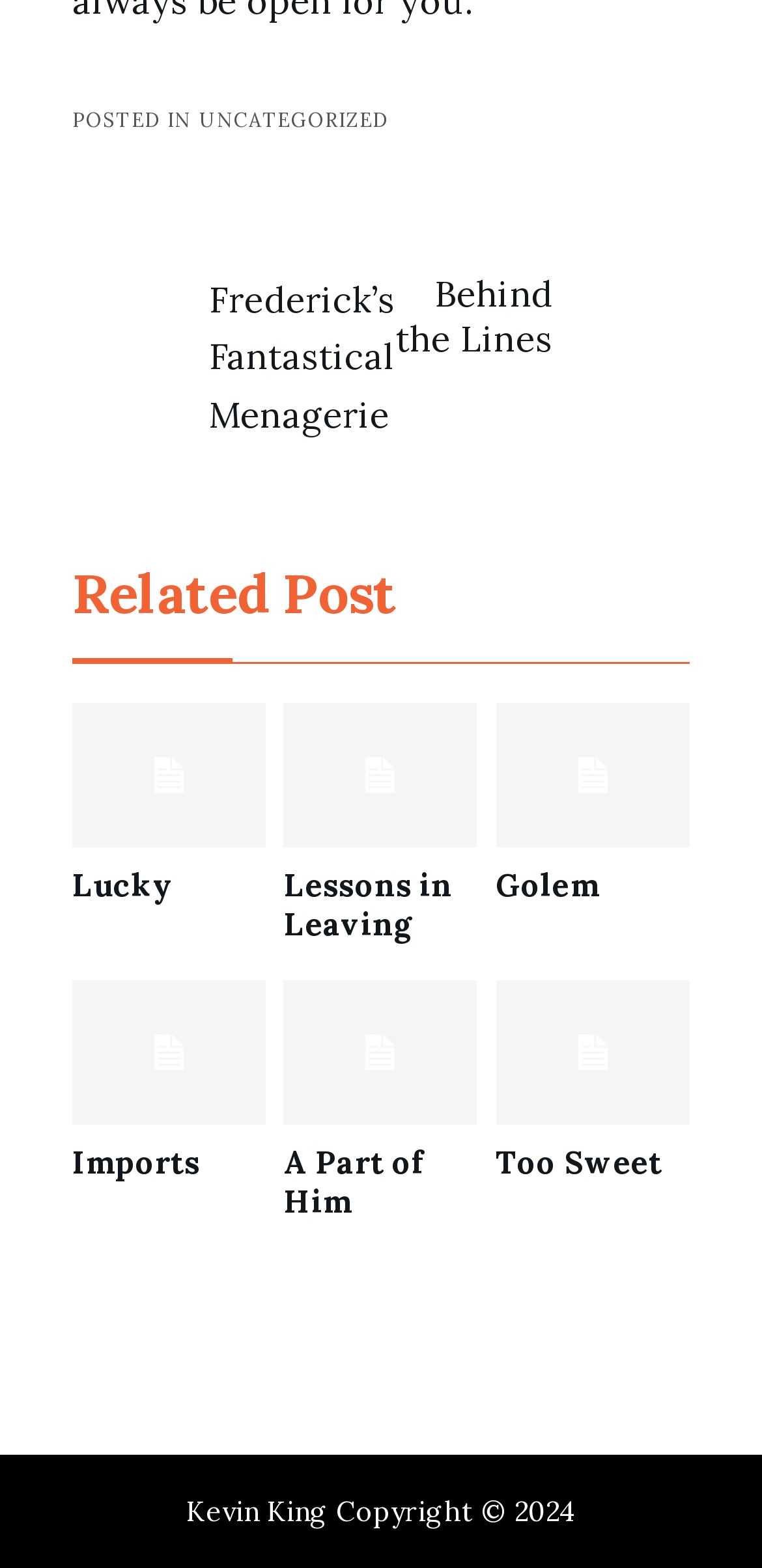What is the category of the current post?
Based on the screenshot, provide a one-word or short-phrase response.

Uncategorized